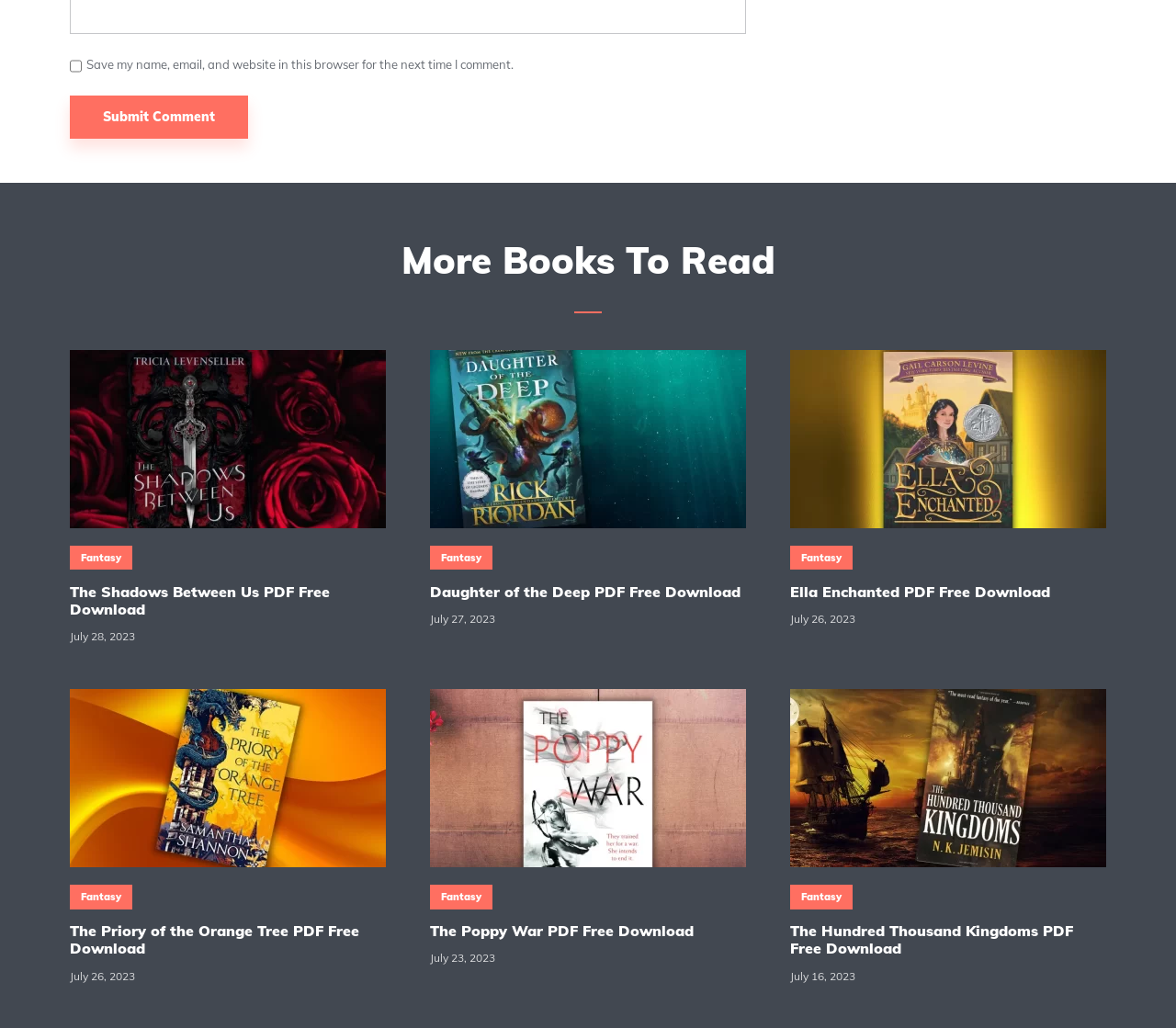Determine the bounding box coordinates for the area that needs to be clicked to fulfill this task: "Read more about The Hundred Thousand Kingdoms". The coordinates must be given as four float numbers between 0 and 1, i.e., [left, top, right, bottom].

[0.672, 0.67, 0.941, 0.844]